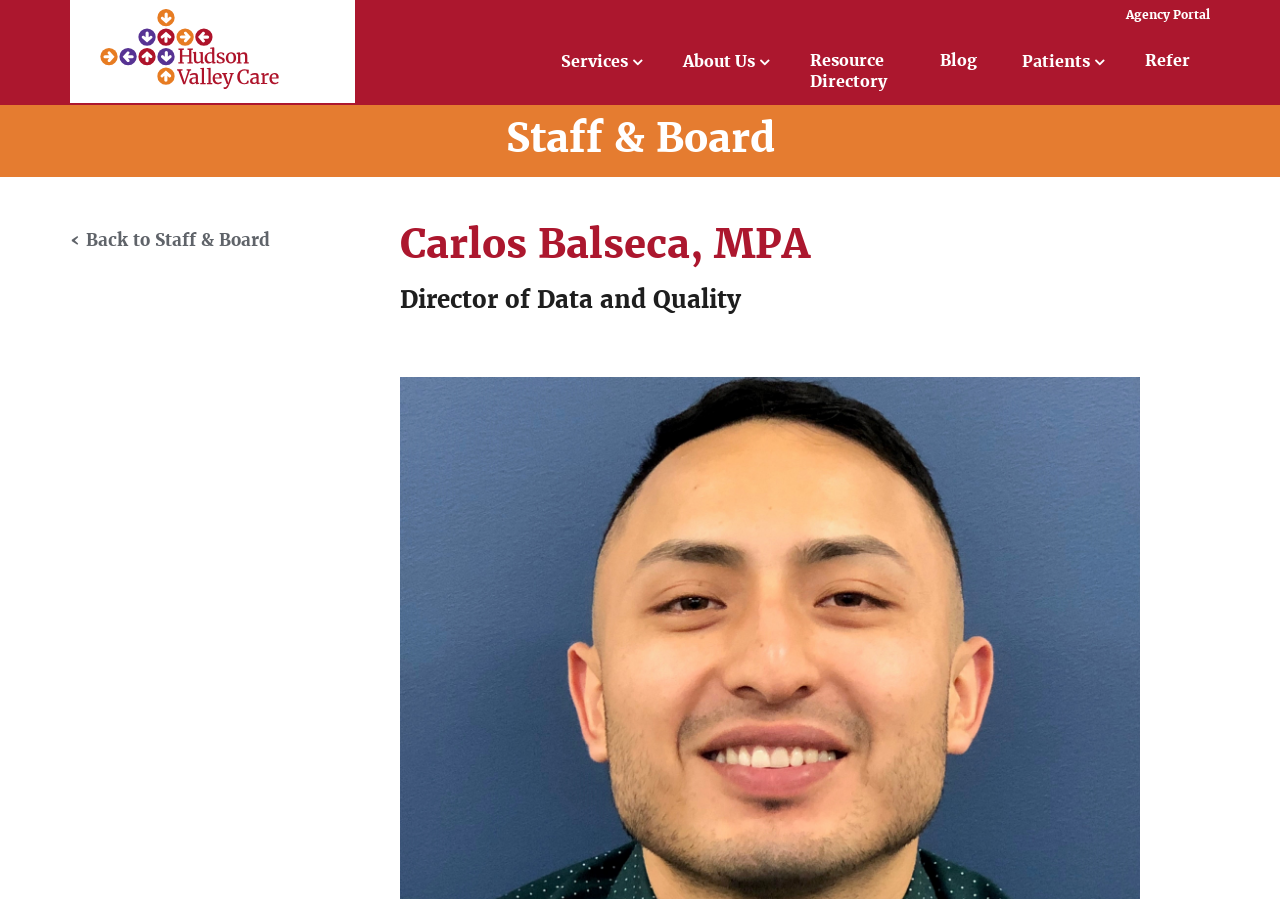Please provide a comprehensive answer to the question below using the information from the image: What is the name of the staff member?

I found the answer by looking at the heading element 'Carlos Balseca, MPA' which is a sub-element of the 'Staff & Board' heading, indicating that Carlos Balseca is a staff member.